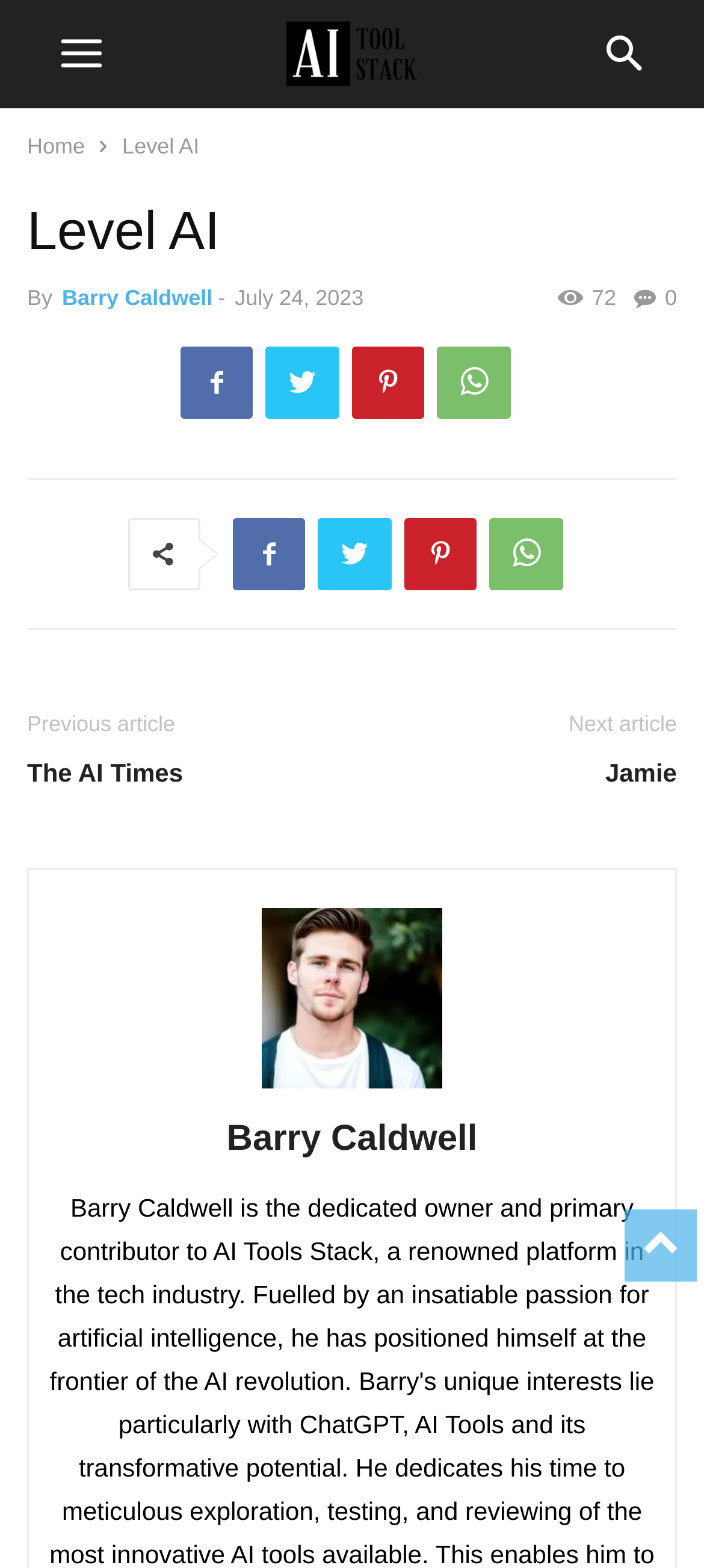Please specify the bounding box coordinates of the element that should be clicked to execute the given instruction: 'Click the link to Baby If I..., 2006'. Ensure the coordinates are four float numbers between 0 and 1, expressed as [left, top, right, bottom].

None